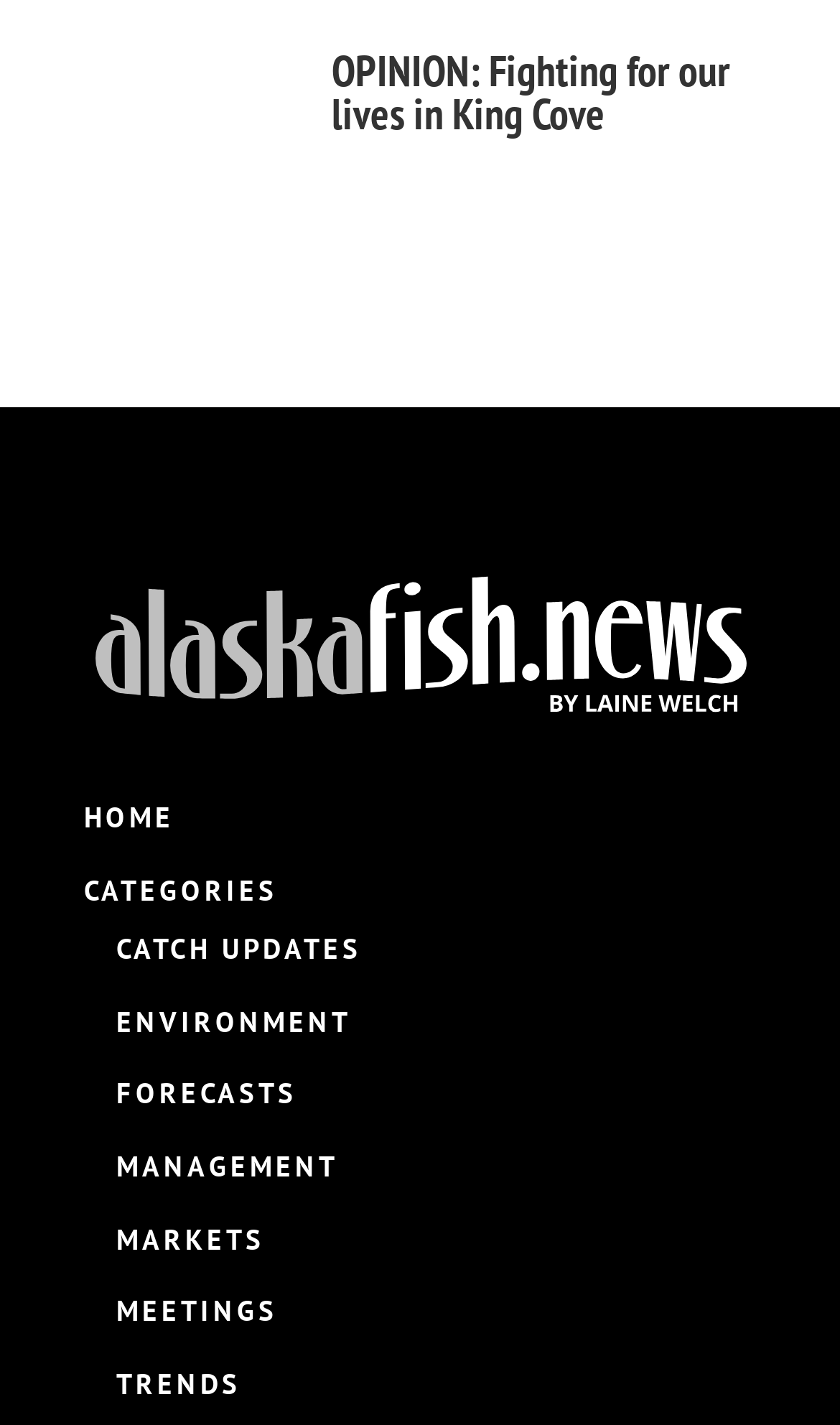Locate the bounding box coordinates of the element that should be clicked to execute the following instruction: "check updates".

[0.138, 0.653, 0.431, 0.679]